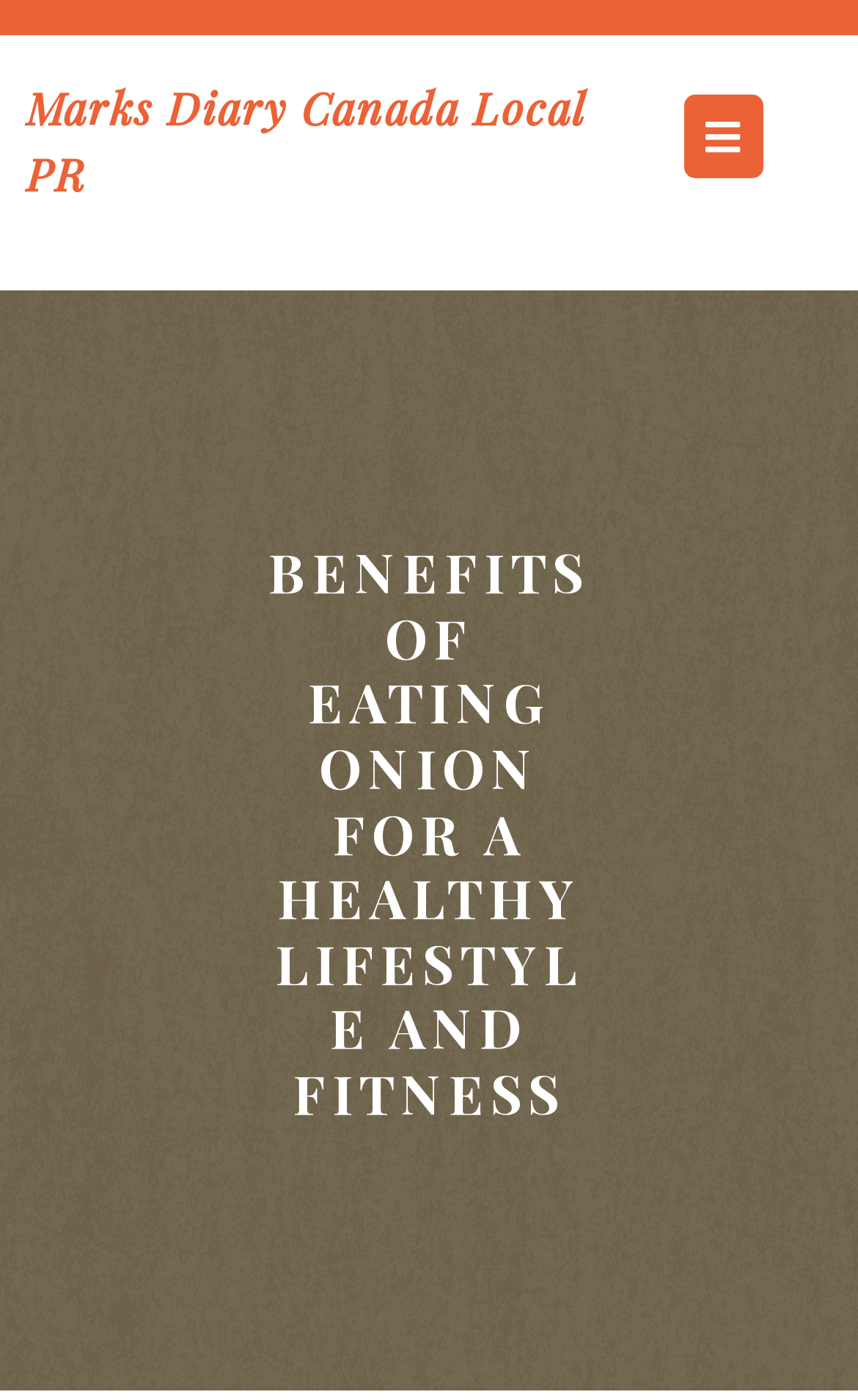Locate the bounding box of the UI element defined by this description: "Marks Diary Canada Local PR". The coordinates should be given as four float numbers between 0 and 1, formatted as [left, top, right, bottom].

[0.031, 0.055, 0.682, 0.145]